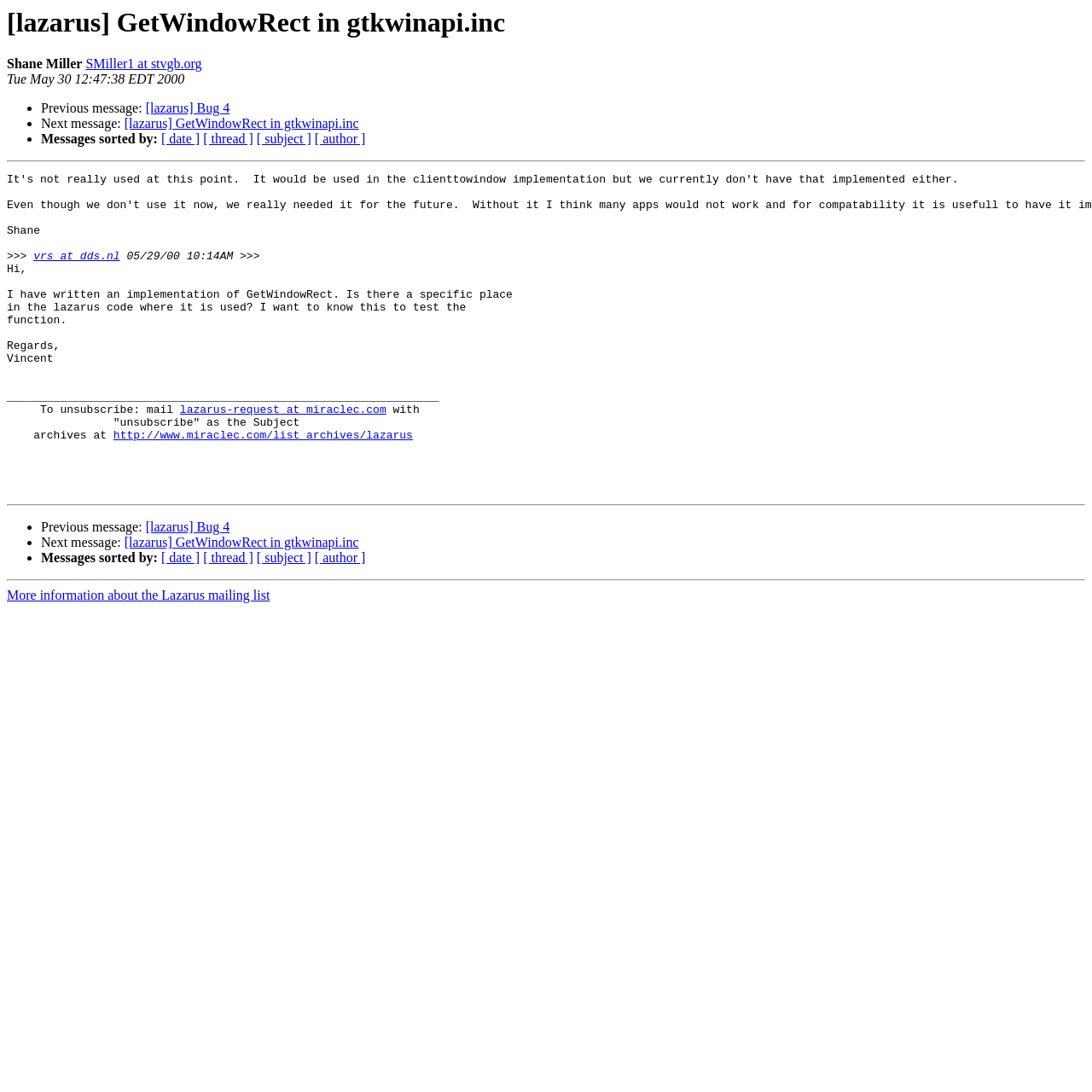Predict the bounding box coordinates for the UI element described as: "http://www.miraclec.com/list_archives/lazarus". The coordinates should be four float numbers between 0 and 1, presented as [left, top, right, bottom].

[0.104, 0.393, 0.379, 0.405]